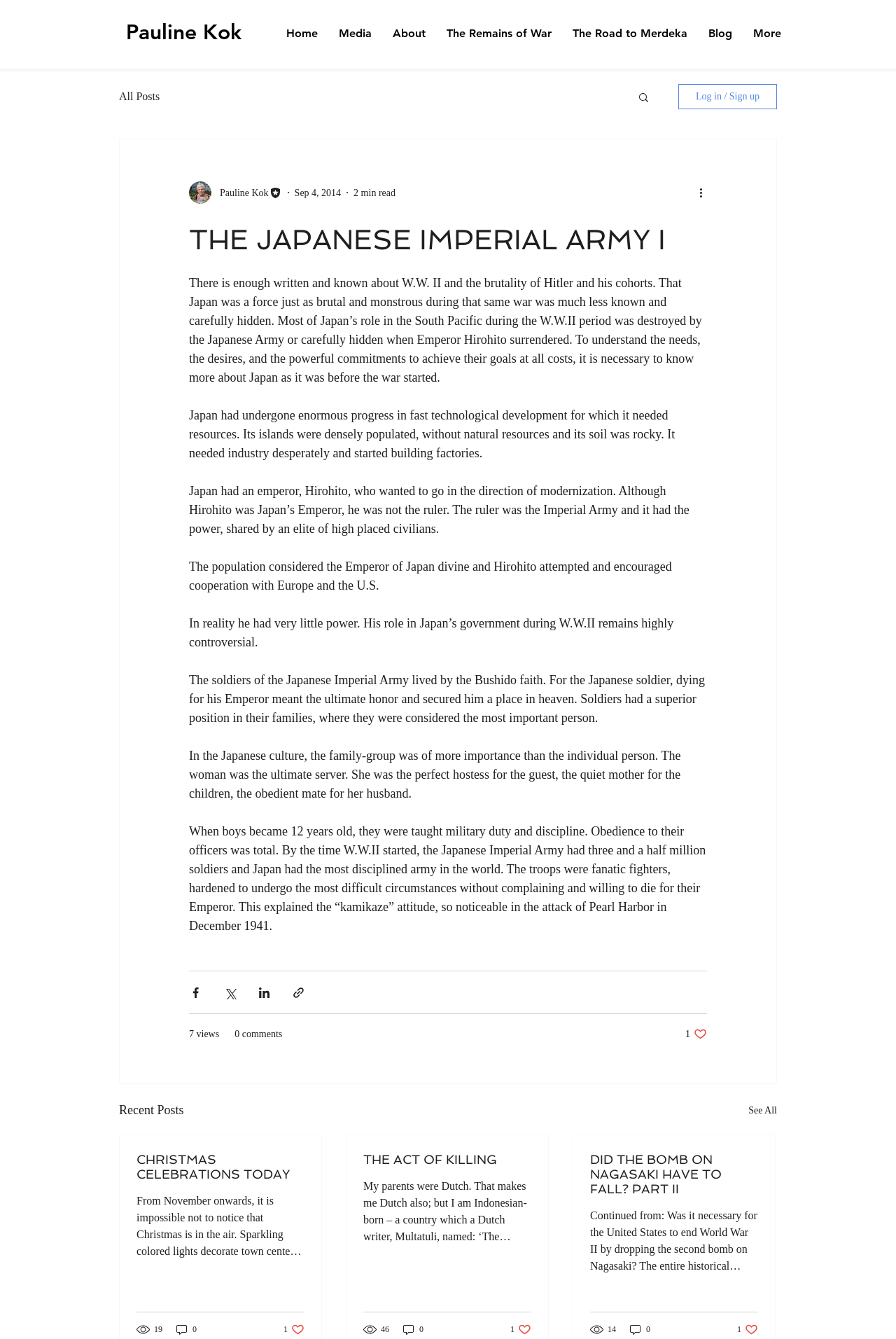What is the topic of the current article?
Please answer the question with as much detail as possible using the screenshot.

The topic of the current article can be inferred from the heading element with the text 'THE JAPANESE IMPERIAL ARMY I' and the article's content which discusses the history and culture of the Japanese Imperial Army.